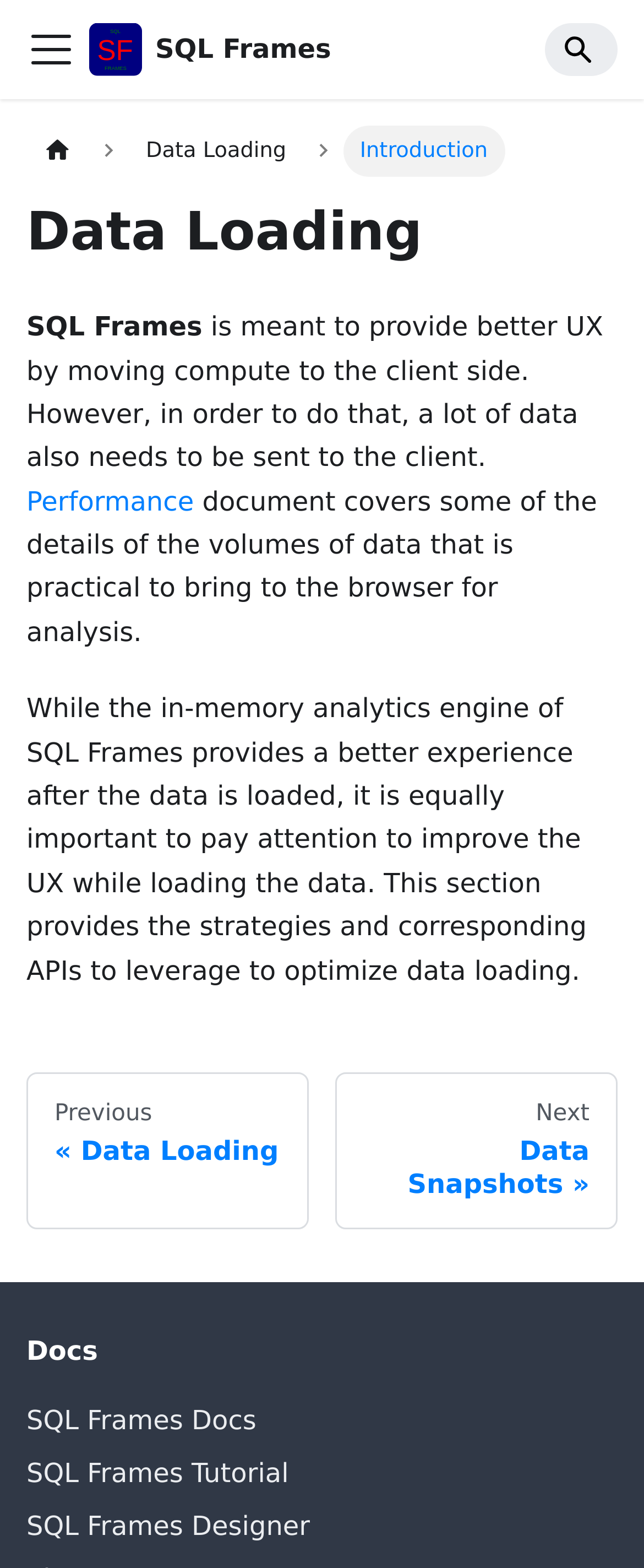Respond with a single word or phrase to the following question: How many navigation sections are there?

3